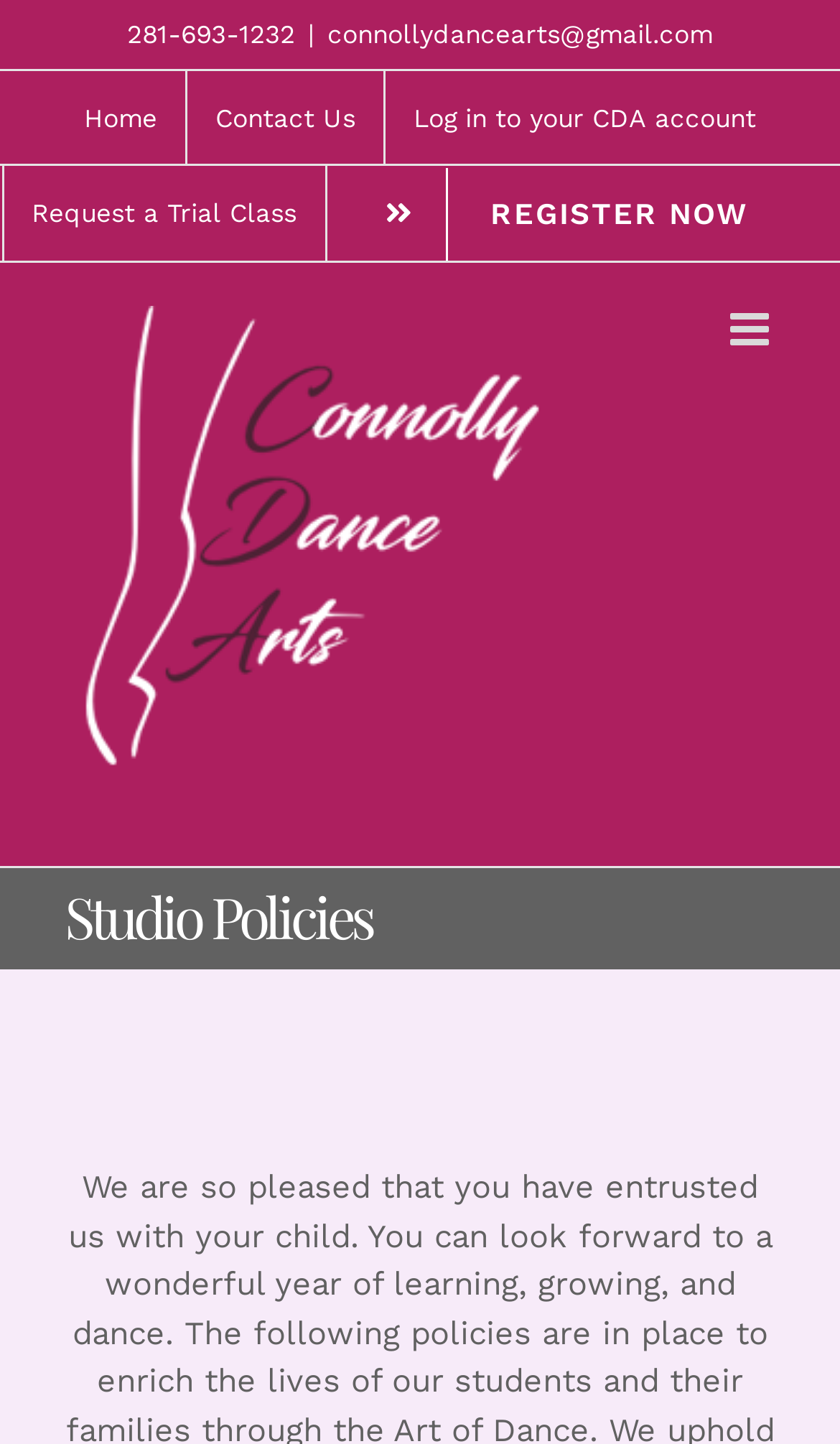Using the information in the image, could you please answer the following question in detail:
What is the current page about?

I found the heading element with the bounding box coordinates [0.077, 0.609, 0.923, 0.661] which contains the text 'Studio Policies', indicating that the current page is about studio policies.